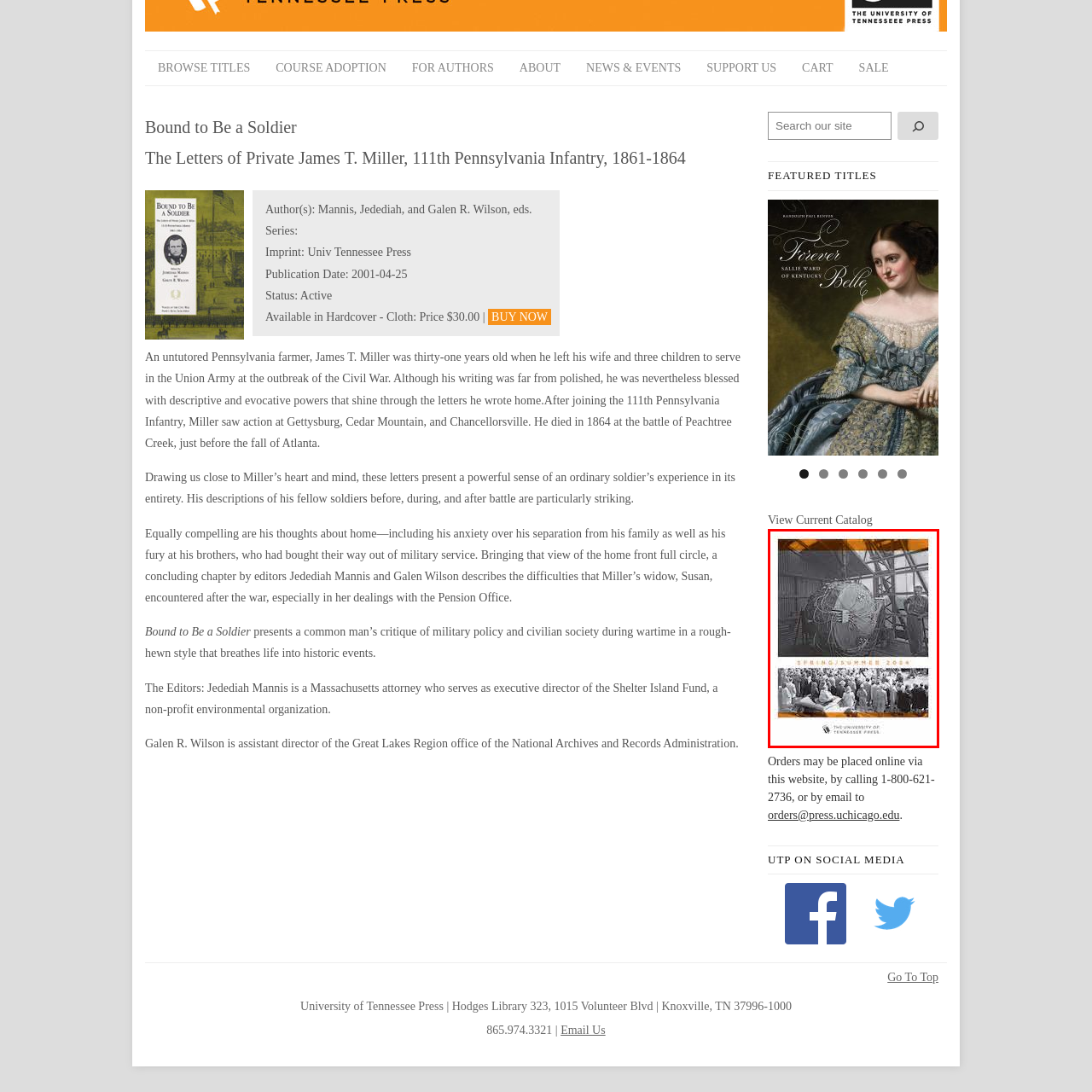Focus your attention on the image enclosed by the red boundary and provide a thorough answer to the question that follows, based on the image details: What is the likely purpose of the crowd gathering outdoors?

Below the industrial setting, a crowd of people is gathered outdoors, suggesting a significant event, possibly a celebration or unveiling related to the sphere or the broader theme of innovation.